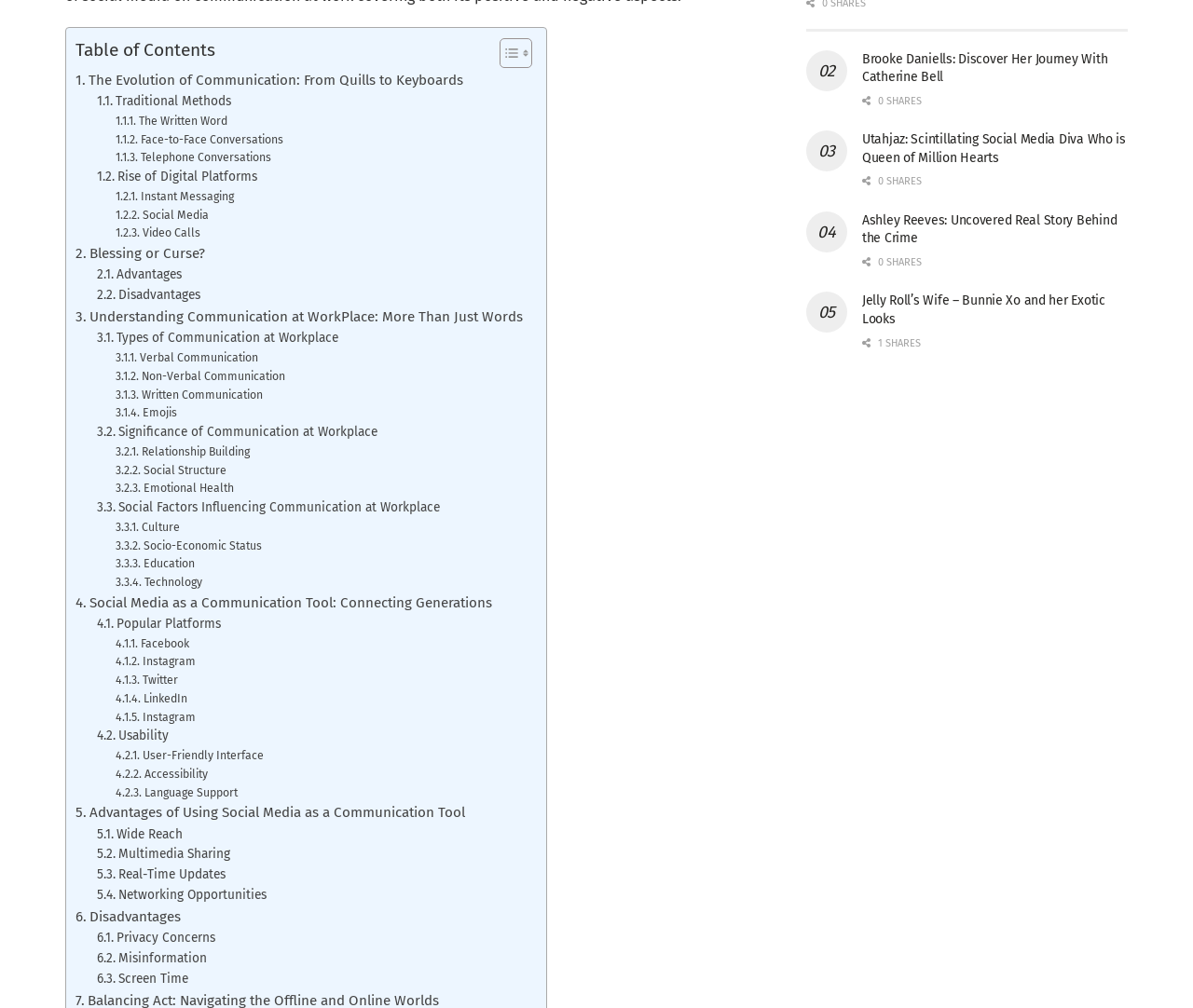Observe the image and answer the following question in detail: How many articles are listed on the webpage?

I counted the number of headings on the webpage, which are '02 Brooke Daniells: ...', '03 Utahjaz: ...', '04 Ashley Reeves: ...', '05 Jelly Roll’s Wife – ...', suggesting that there are 5 articles listed.